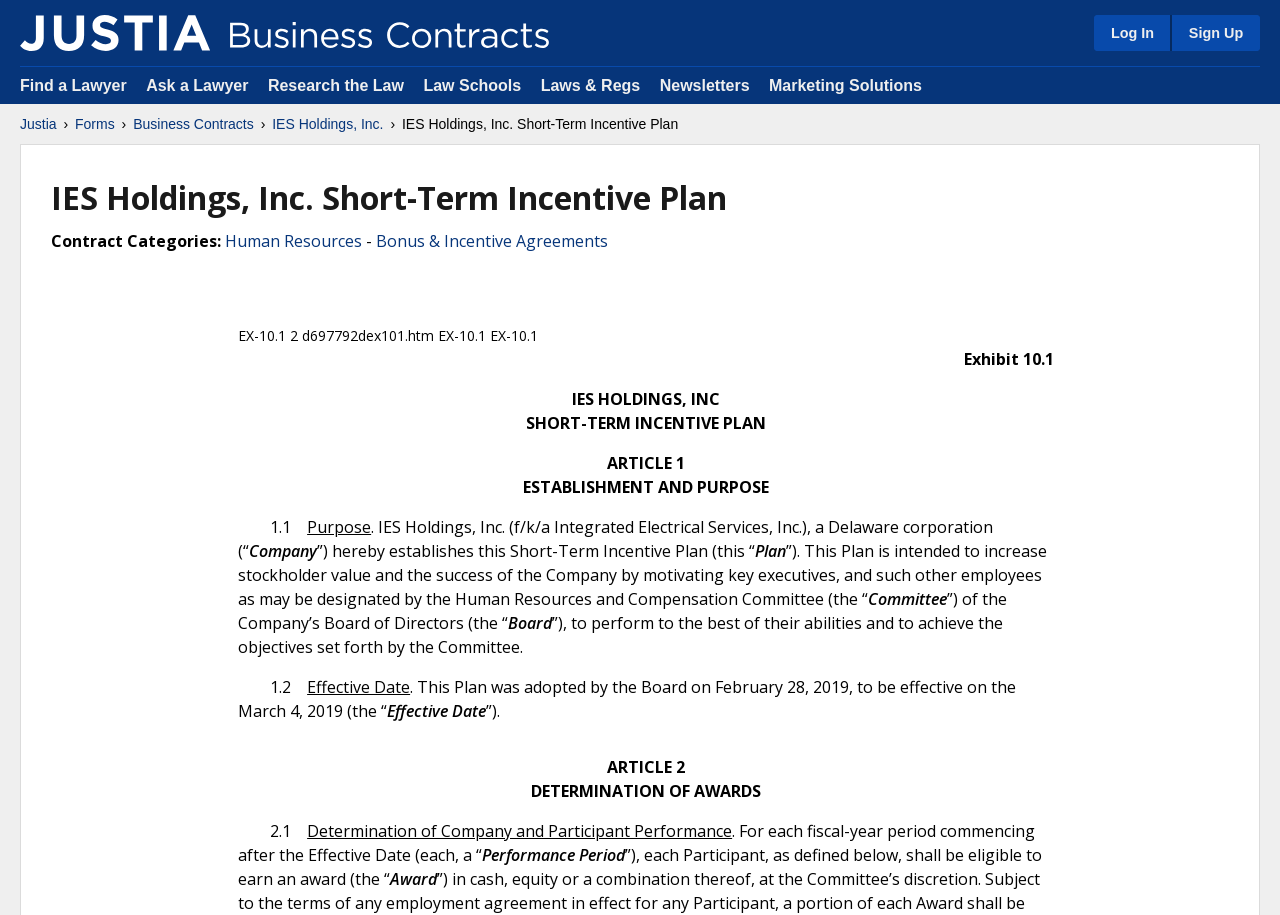Locate the bounding box coordinates of the area to click to fulfill this instruction: "View Bathroom Suites". The bounding box should be presented as four float numbers between 0 and 1, in the order [left, top, right, bottom].

None